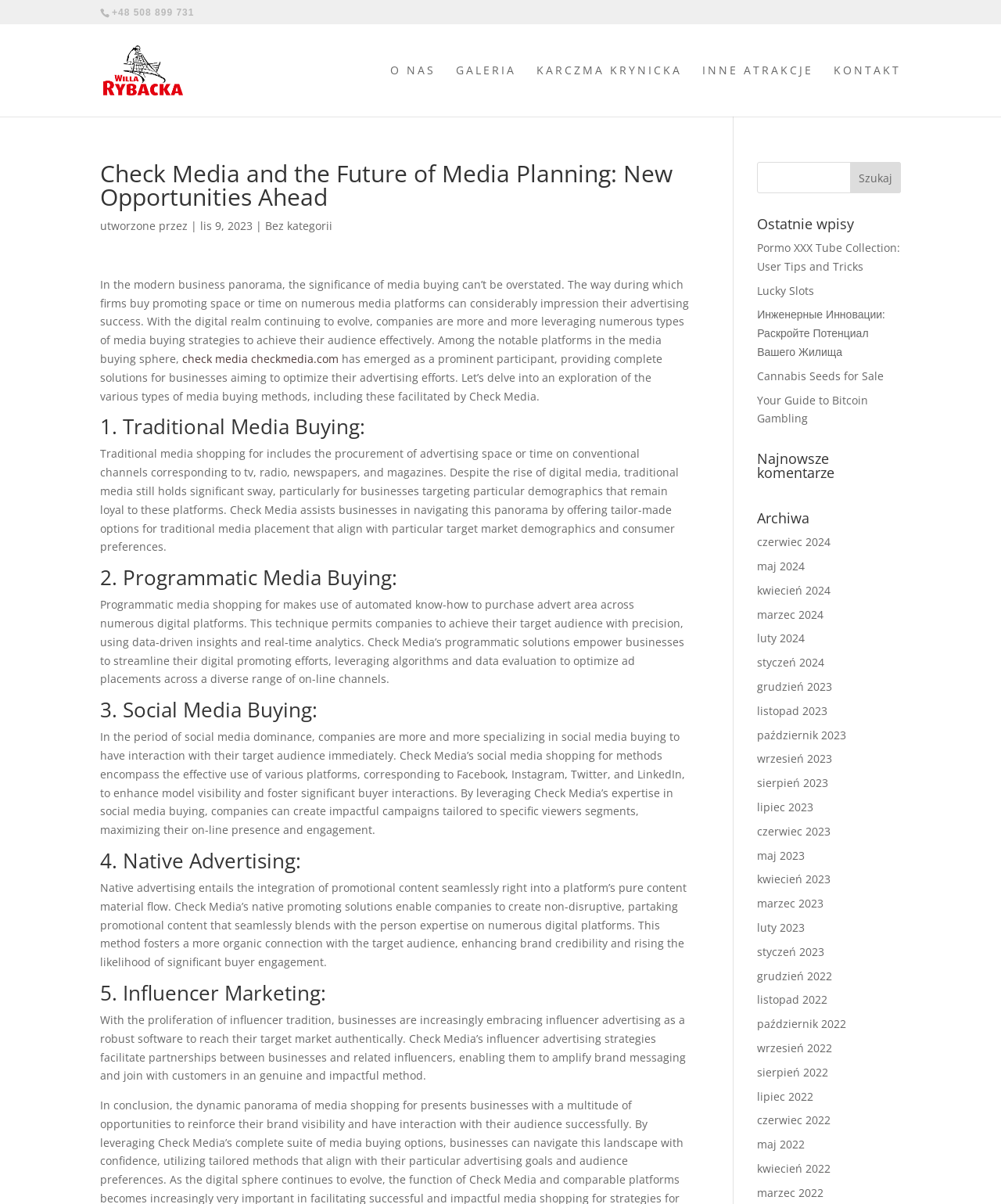Extract the bounding box coordinates for the UI element described as: "Cannabis Seeds for Sale".

[0.756, 0.306, 0.883, 0.318]